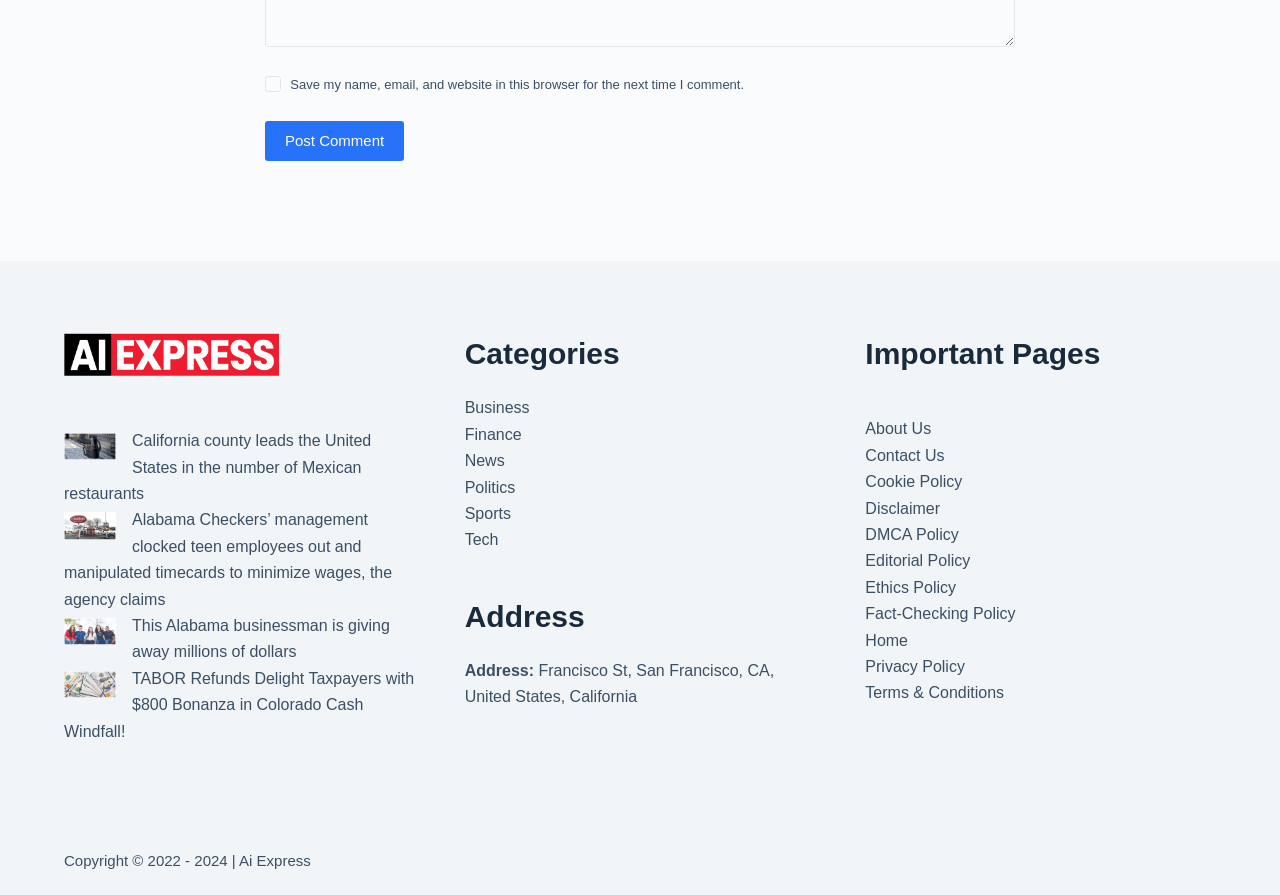Specify the bounding box coordinates of the region I need to click to perform the following instruction: "View the Address". The coordinates must be four float numbers in the range of 0 to 1, i.e., [left, top, right, bottom].

[0.363, 0.663, 0.637, 0.714]